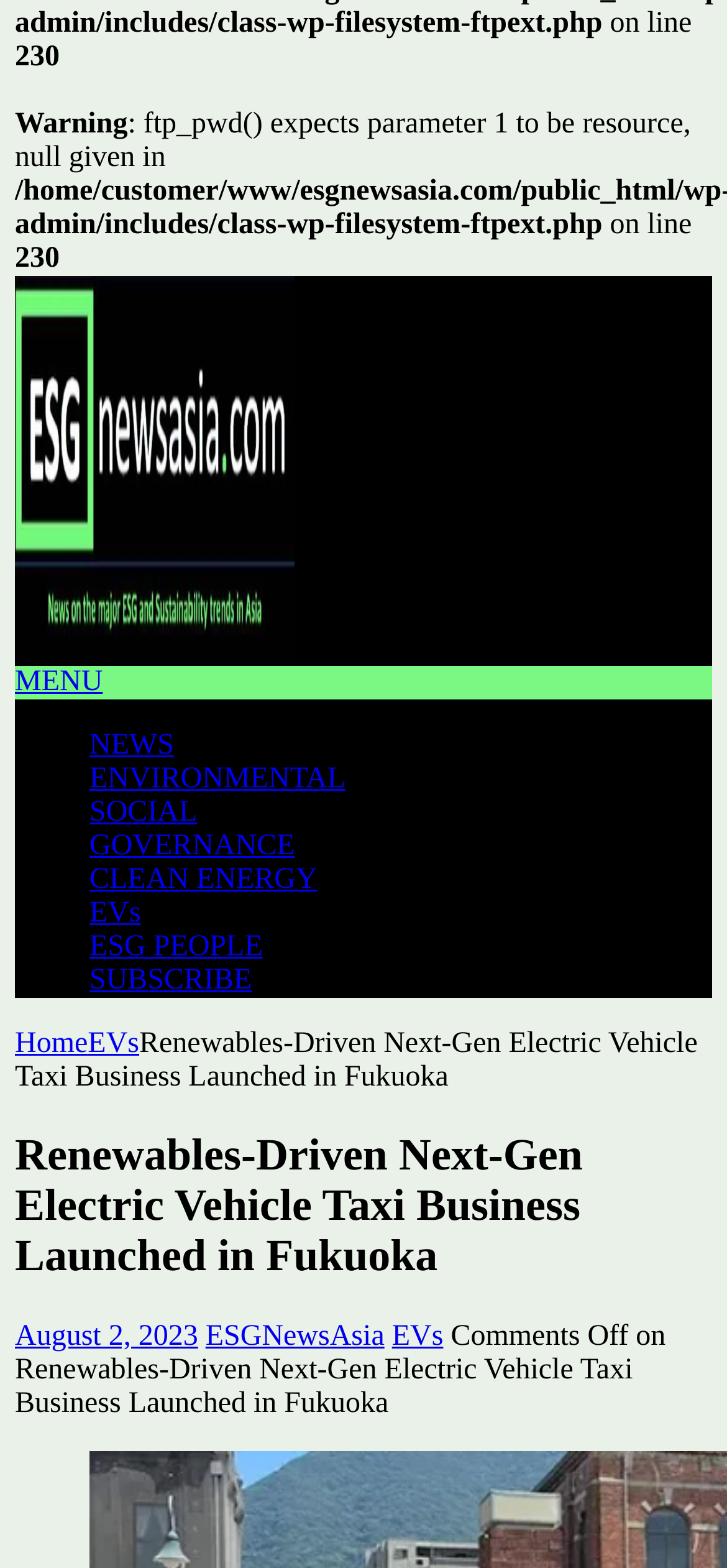Identify the bounding box coordinates of the element that should be clicked to fulfill this task: "Go to NEWS". The coordinates should be provided as four float numbers between 0 and 1, i.e., [left, top, right, bottom].

[0.123, 0.465, 0.239, 0.485]